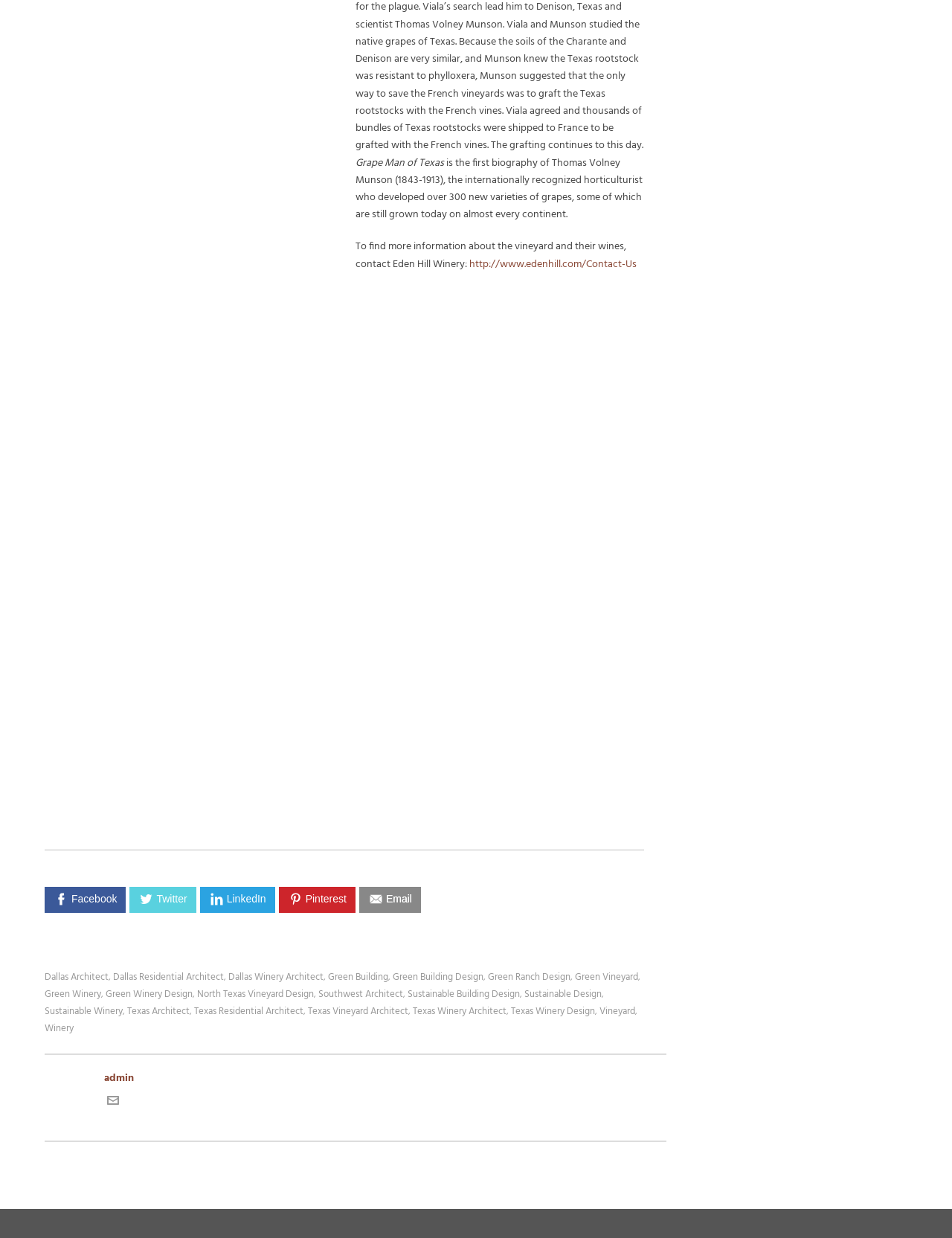What is the name of the winery mentioned on the webpage?
Please provide a single word or phrase answer based on the image.

Eden Hill Winery